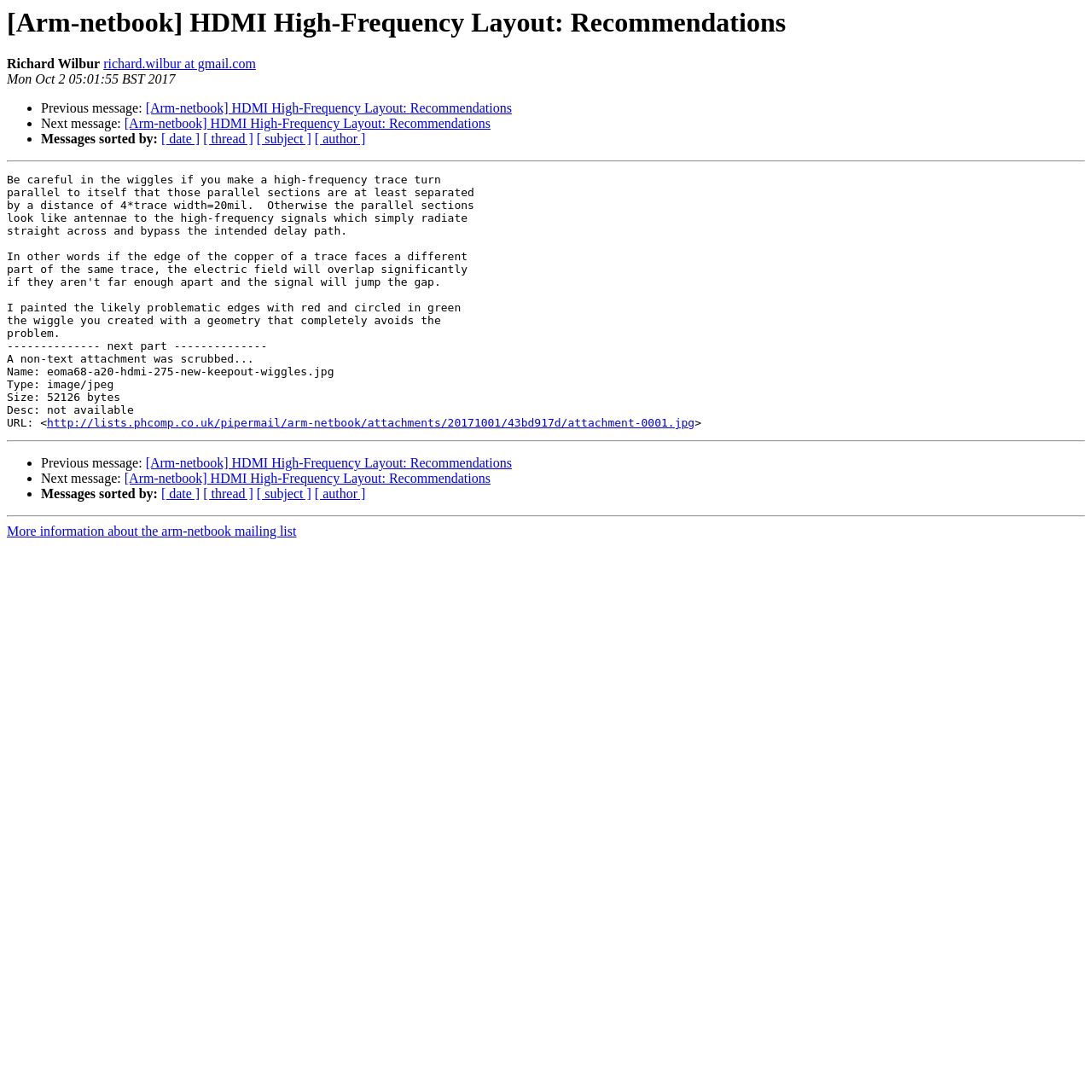Could you provide the bounding box coordinates for the portion of the screen to click to complete this instruction: "Sort messages by date"?

[0.148, 0.121, 0.183, 0.134]